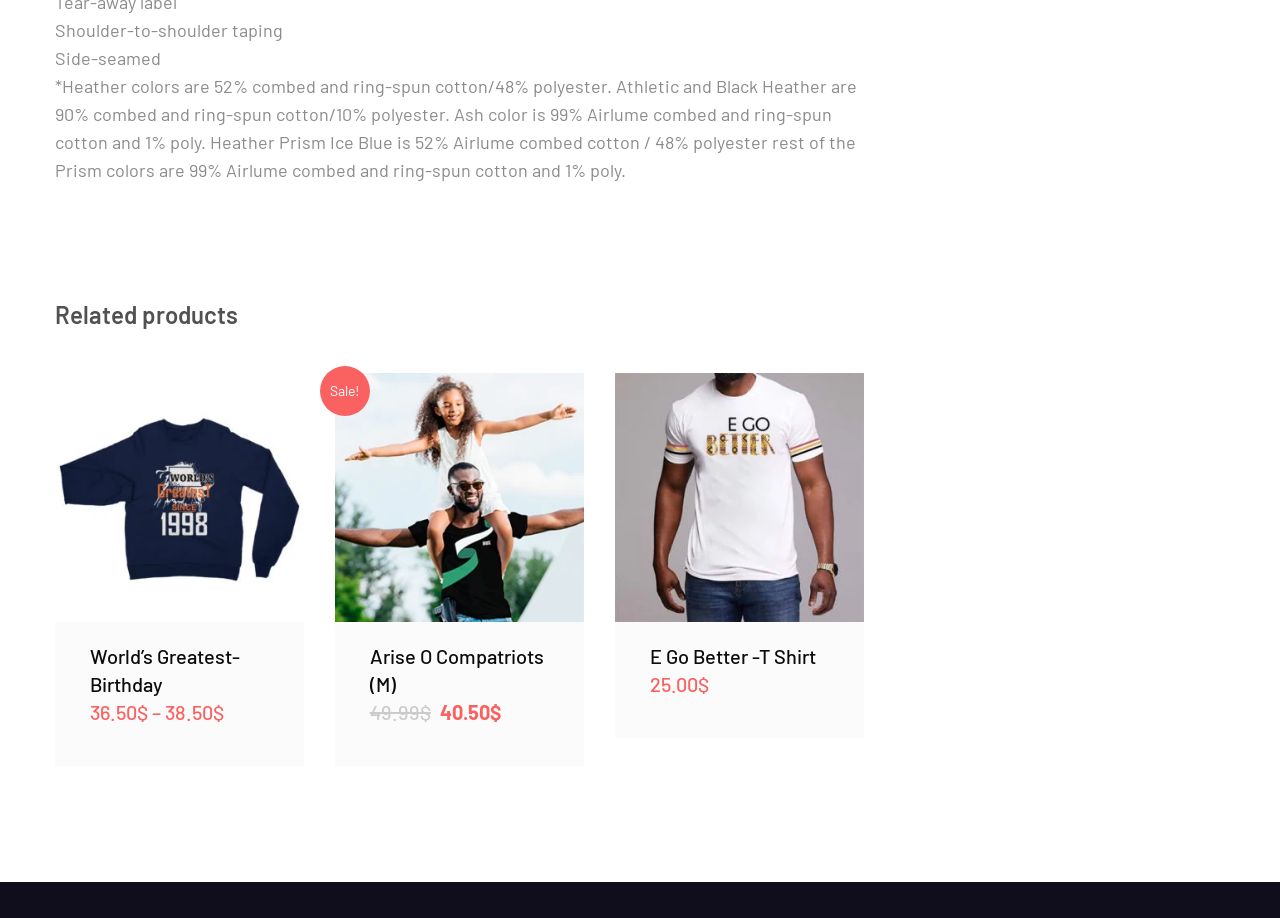Please determine the bounding box coordinates for the UI element described as: "Add to cart".

[0.519, 0.516, 0.636, 0.567]